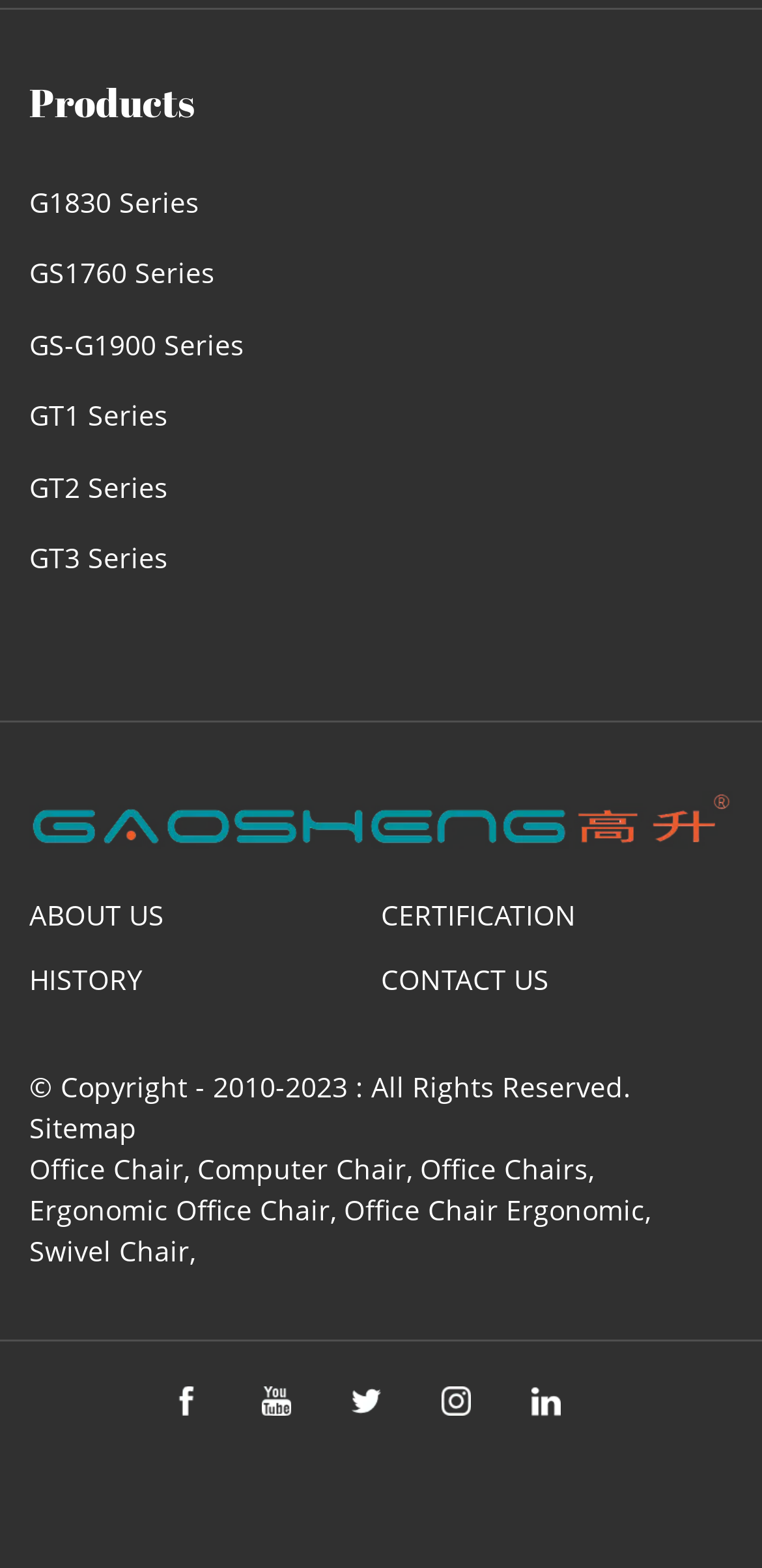Answer in one word or a short phrase: 
What is the logo image located at?

Top-left